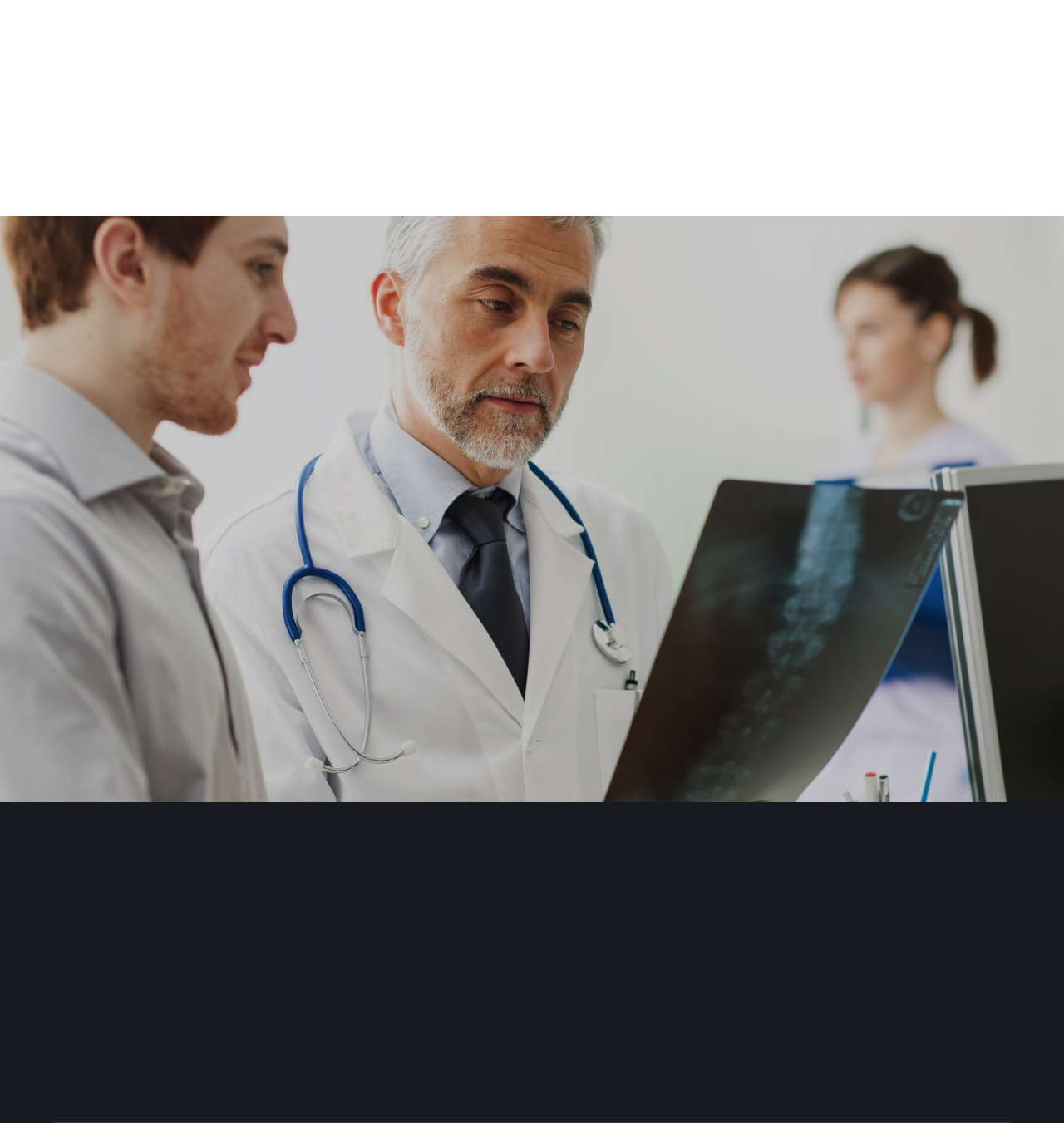Determine the bounding box coordinates of the region I should click to achieve the following instruction: "Enter your name". Ensure the bounding box coordinates are four float numbers between 0 and 1, i.e., [left, top, right, bottom].

[0.547, 0.424, 0.72, 0.456]